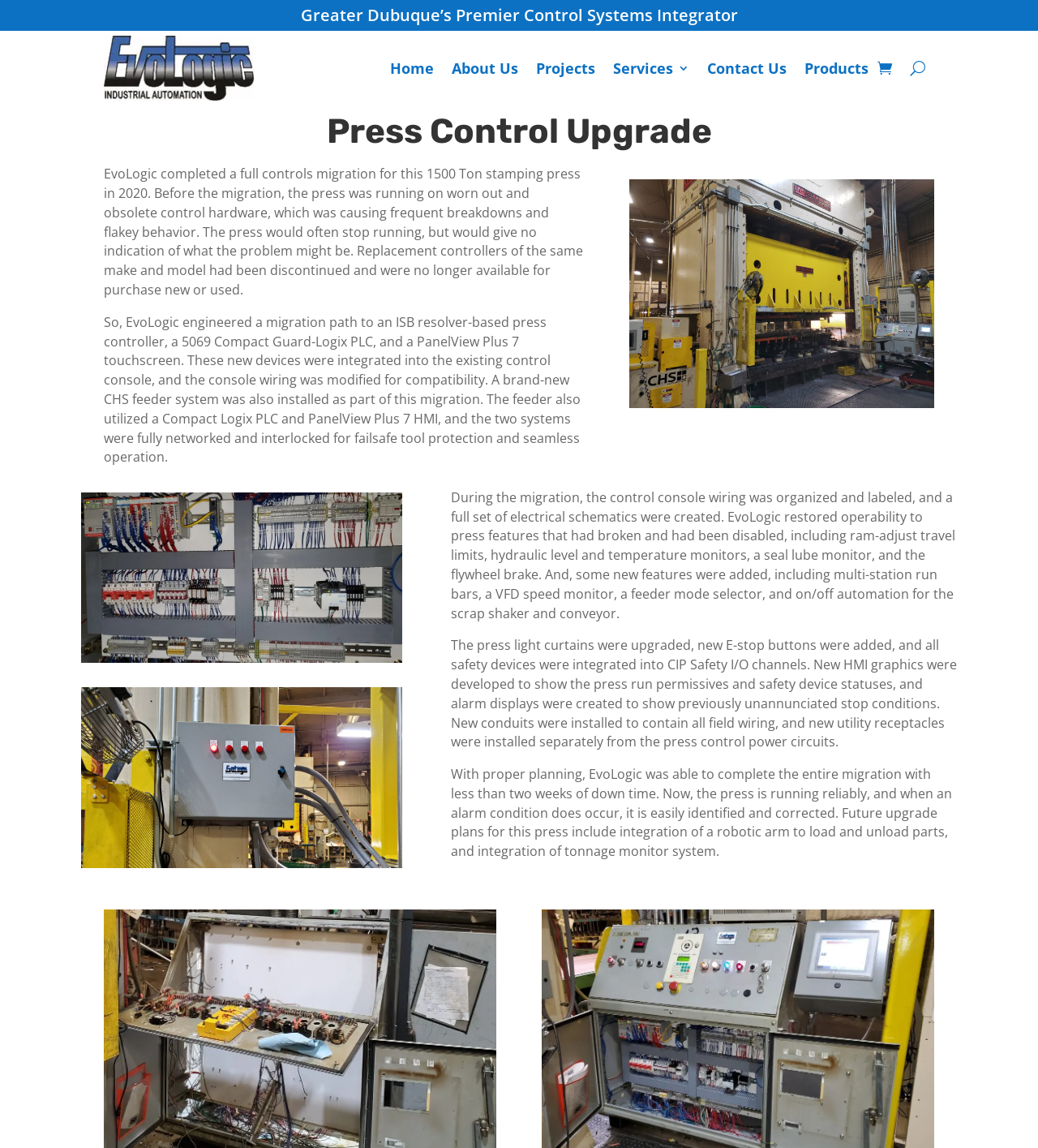Determine the bounding box for the described UI element: "About Us".

[0.435, 0.031, 0.499, 0.087]